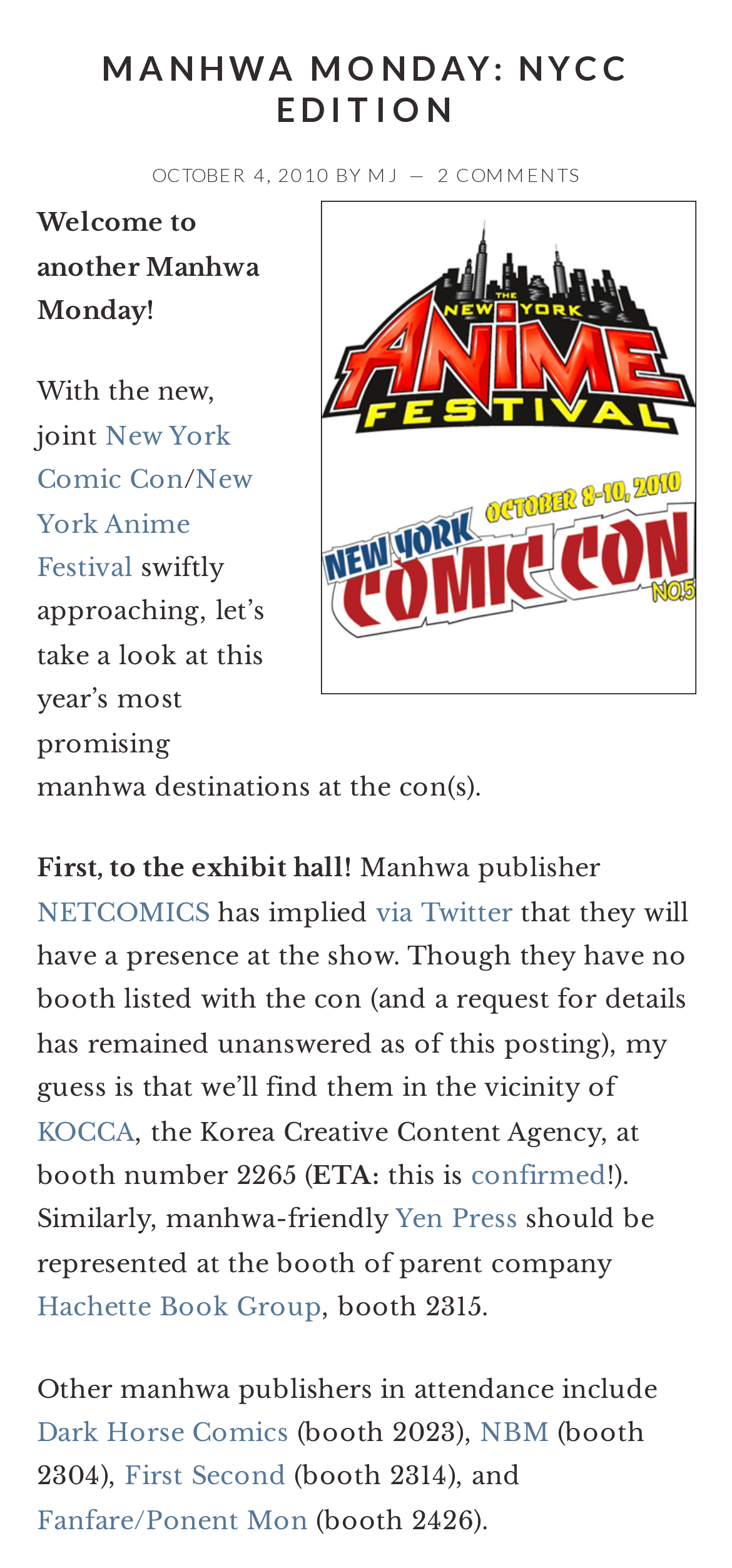Use a single word or phrase to answer the following:
Which manhwa publisher will have a presence at the New York Comic Con?

NETCOMICS